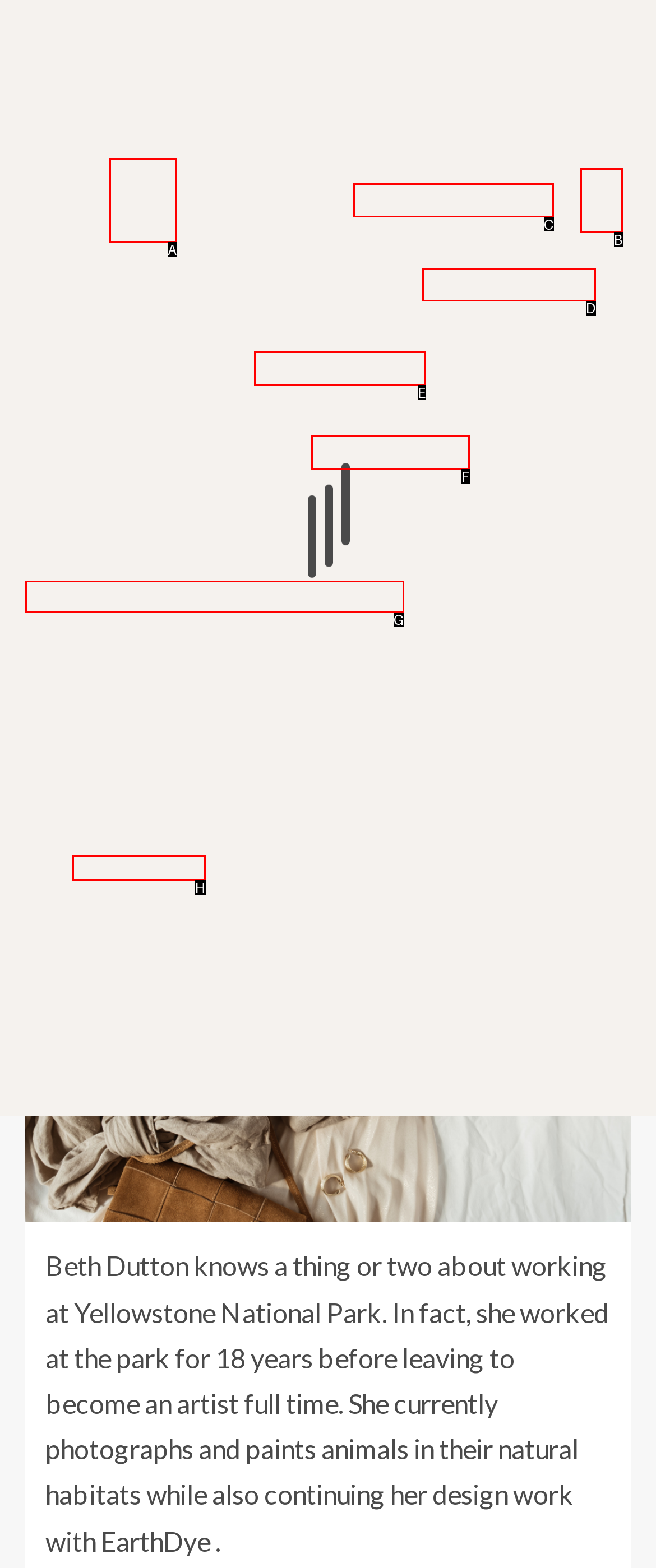For the task: check sporting life, specify the letter of the option that should be clicked. Answer with the letter only.

D